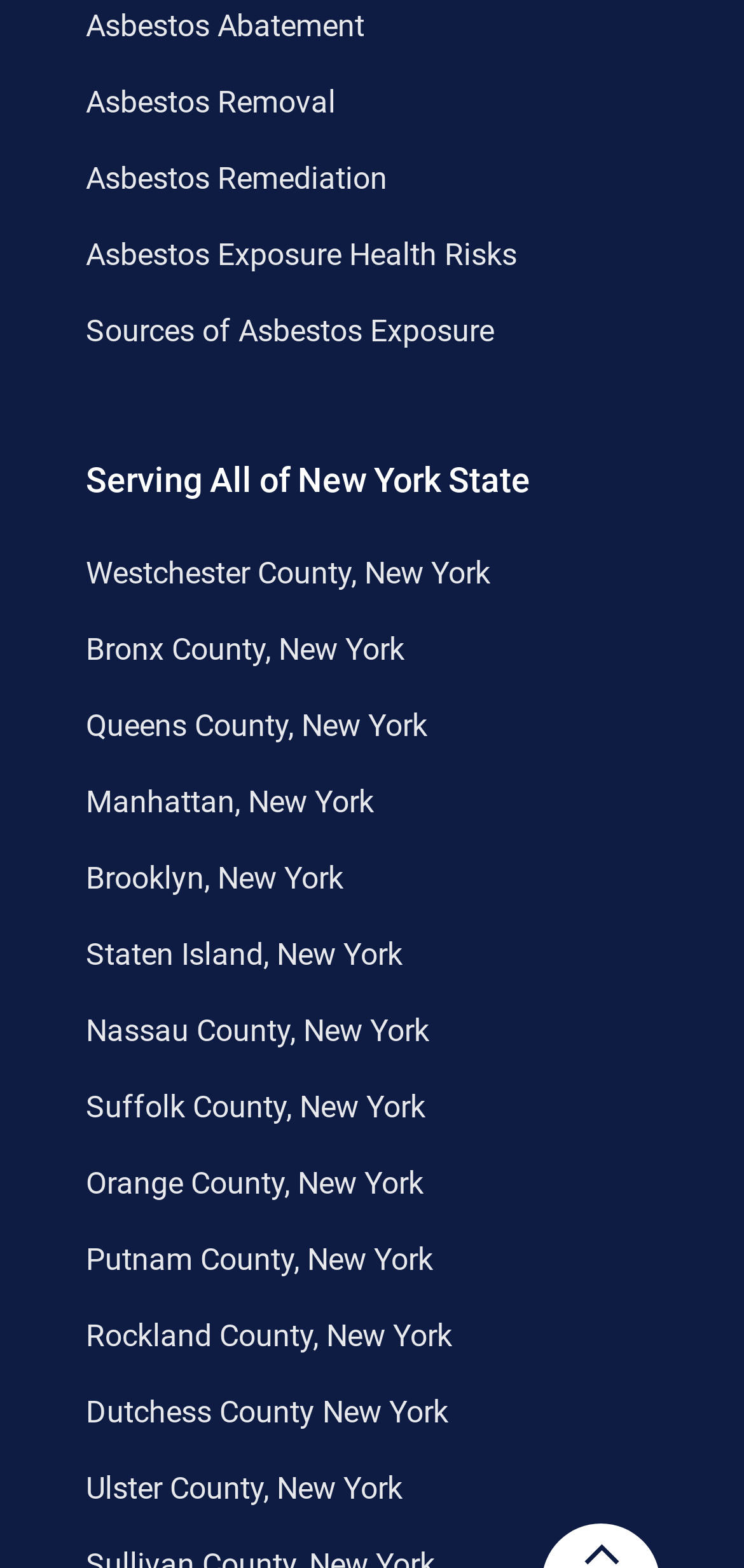What is the first asbestos-related topic listed? Based on the image, give a response in one word or a short phrase.

Asbestos Abatement